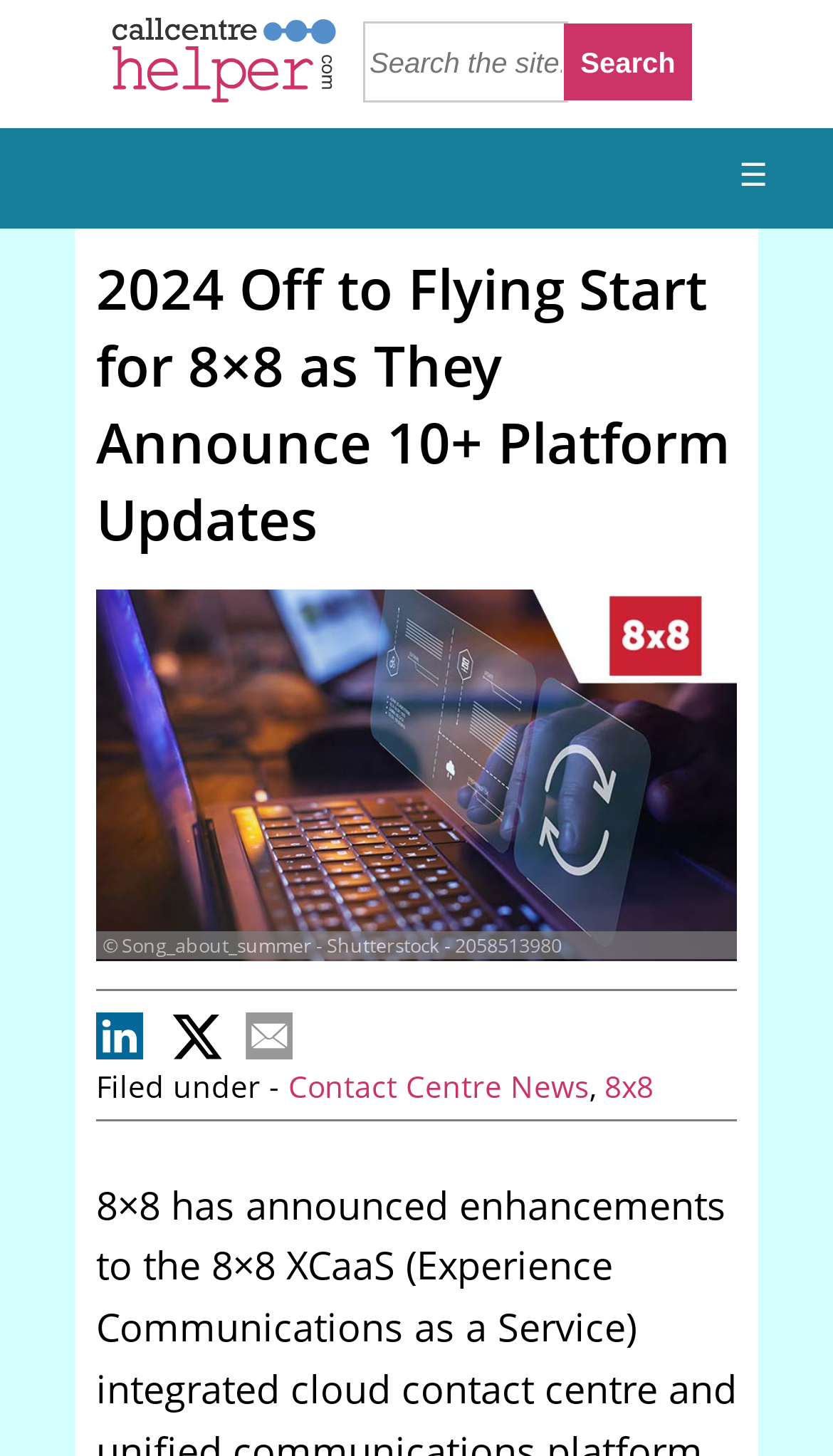What is the image below the heading?
Please look at the screenshot and answer using one word or phrase.

Update concept icon